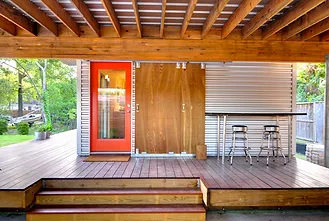Based on the image, provide a detailed and complete answer to the question: 
What type of door is next to the orange door?

The sliding barn-style wooden door is harmoniously integrated into the overall design, adding functionality and charm to the space.